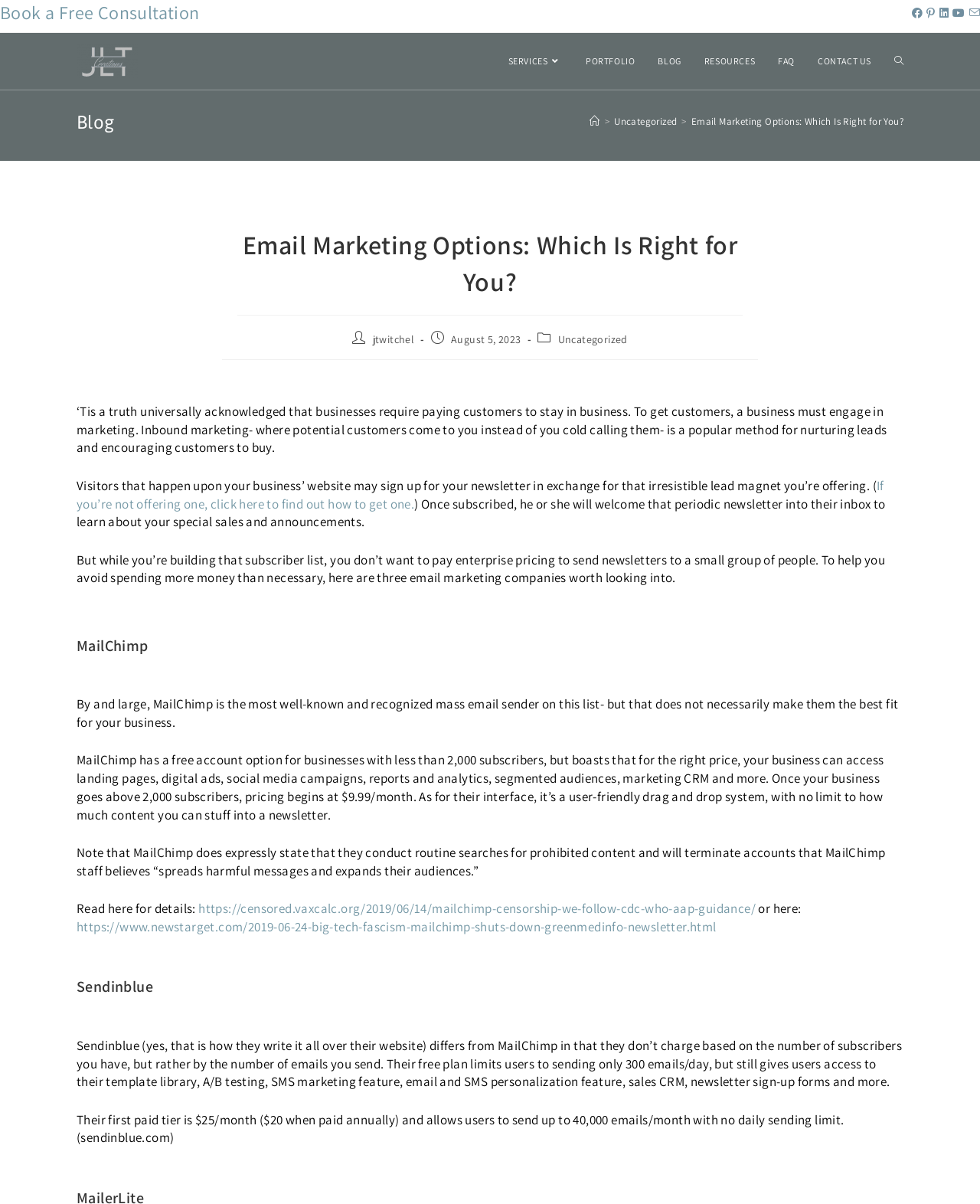What is the topic of the blog post?
Examine the image and provide an in-depth answer to the question.

By reading the heading of the blog post, I can see that it is about 'Email Marketing Options: Which Is Right for You?' which suggests that the topic of the blog post is about email marketing options.